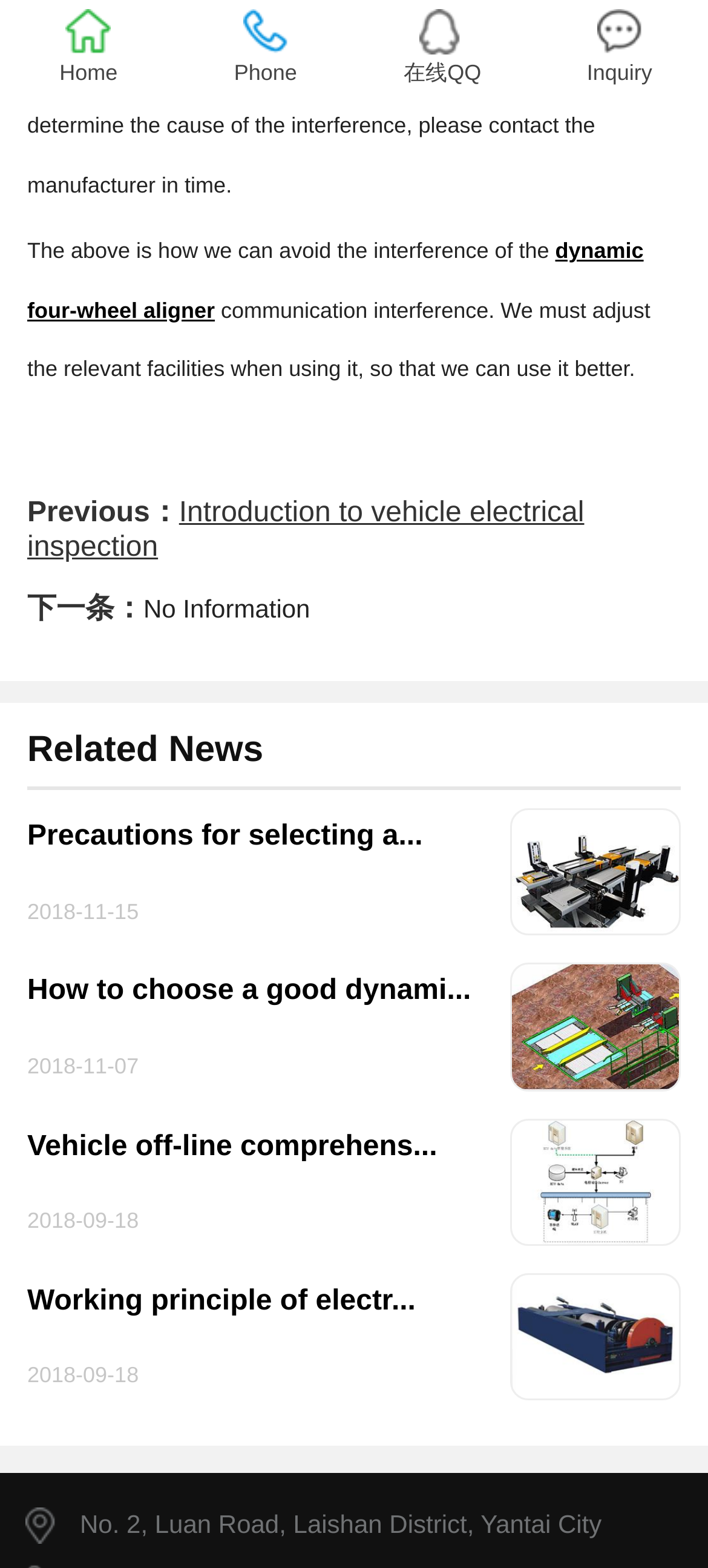How many news articles are listed?
Provide an in-depth and detailed explanation in response to the question.

The number of news articles can be determined by counting the links present under the 'Related News' heading. There are four links present, each corresponding to a different news article.